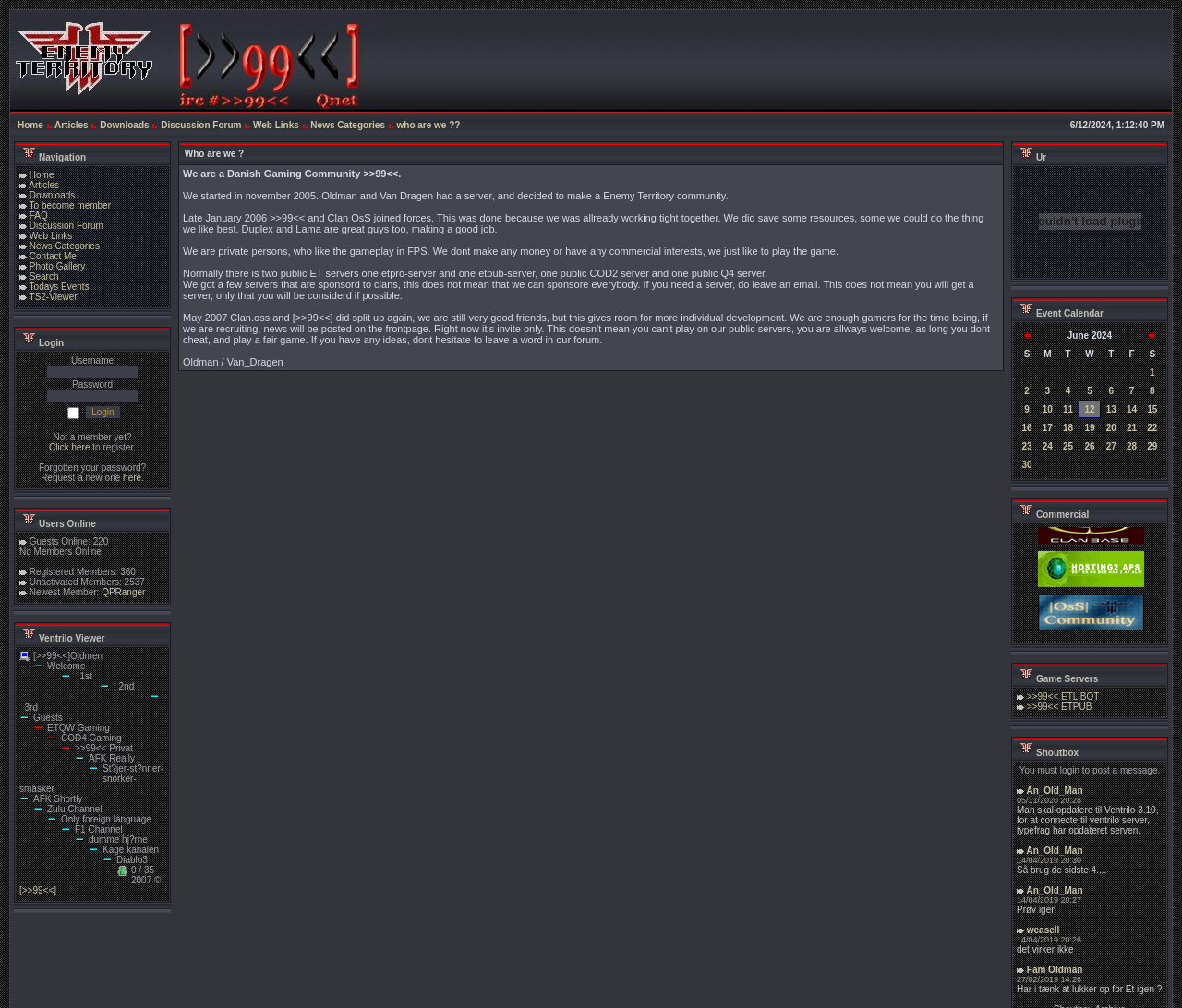Please find the bounding box coordinates of the element that needs to be clicked to perform the following instruction: "Search for something". The bounding box coordinates should be four float numbers between 0 and 1, represented as [left, top, right, bottom].

[0.025, 0.269, 0.05, 0.279]